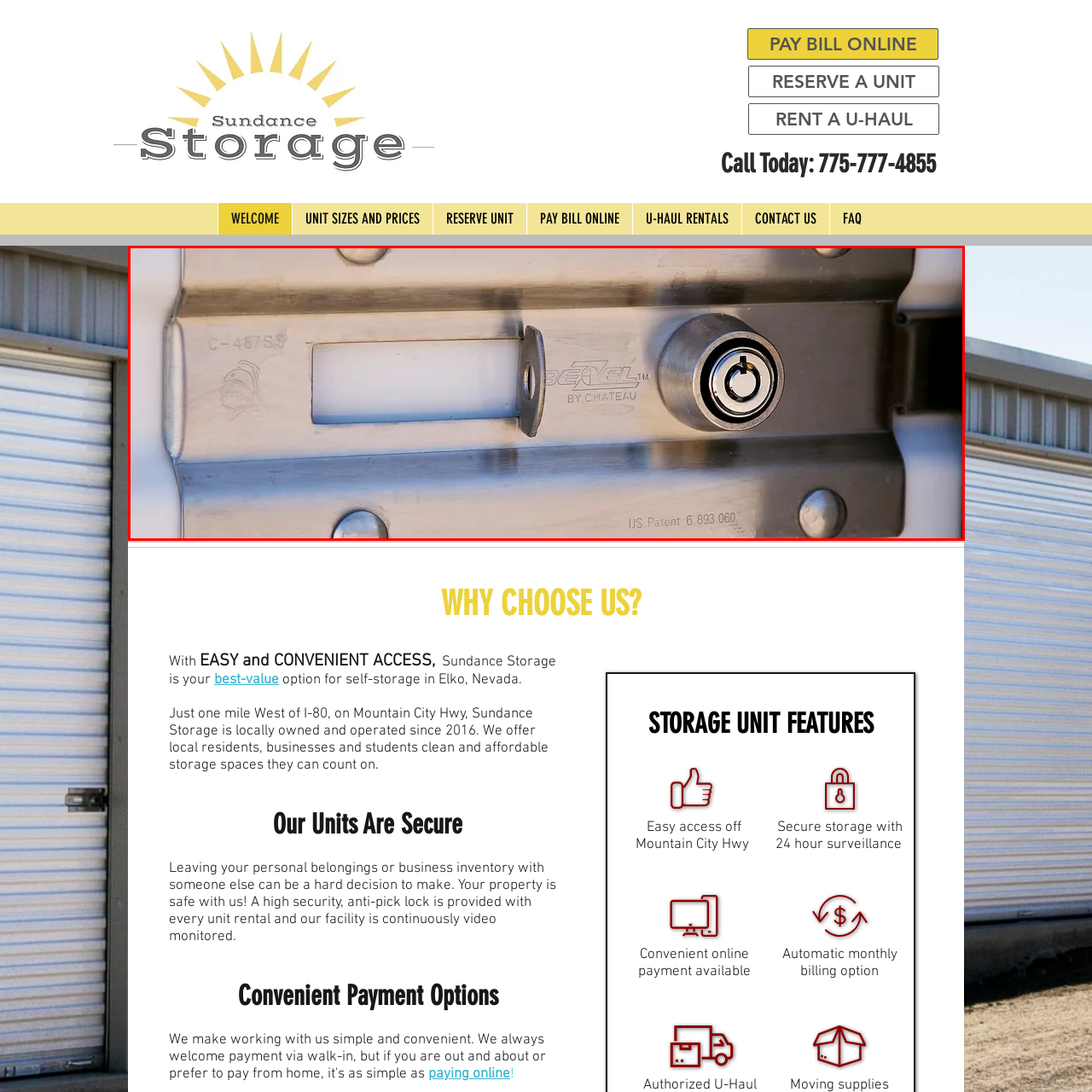Inspect the part framed by the grey rectangle, Where is the lock likely to be used? 
Reply with a single word or phrase.

Sundance Storage in Elko, Nevada